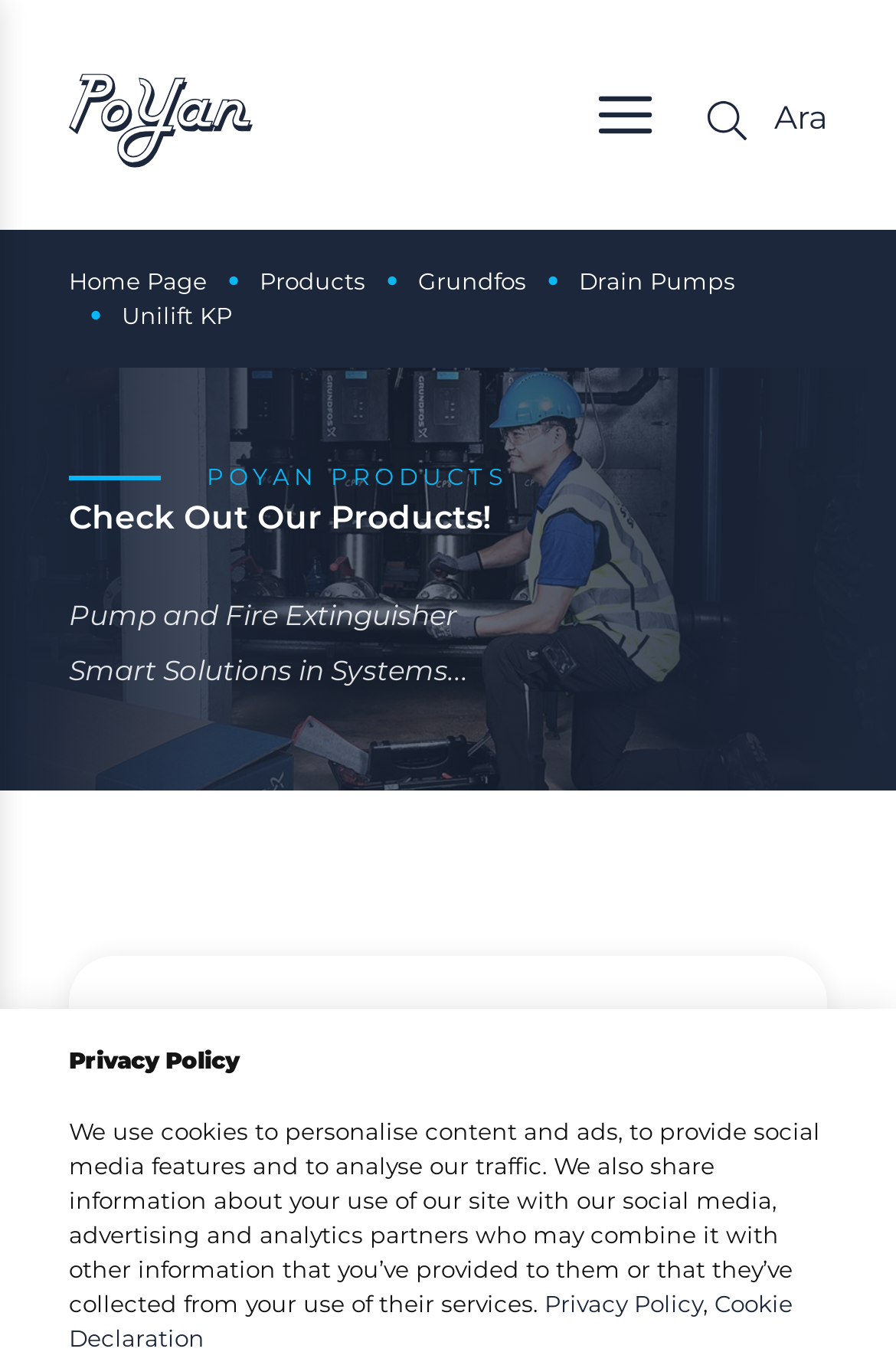Please find the bounding box coordinates (top-left x, top-left y, bottom-right x, bottom-right y) in the screenshot for the UI element described as follows: Grundfos

[0.467, 0.194, 0.587, 0.219]